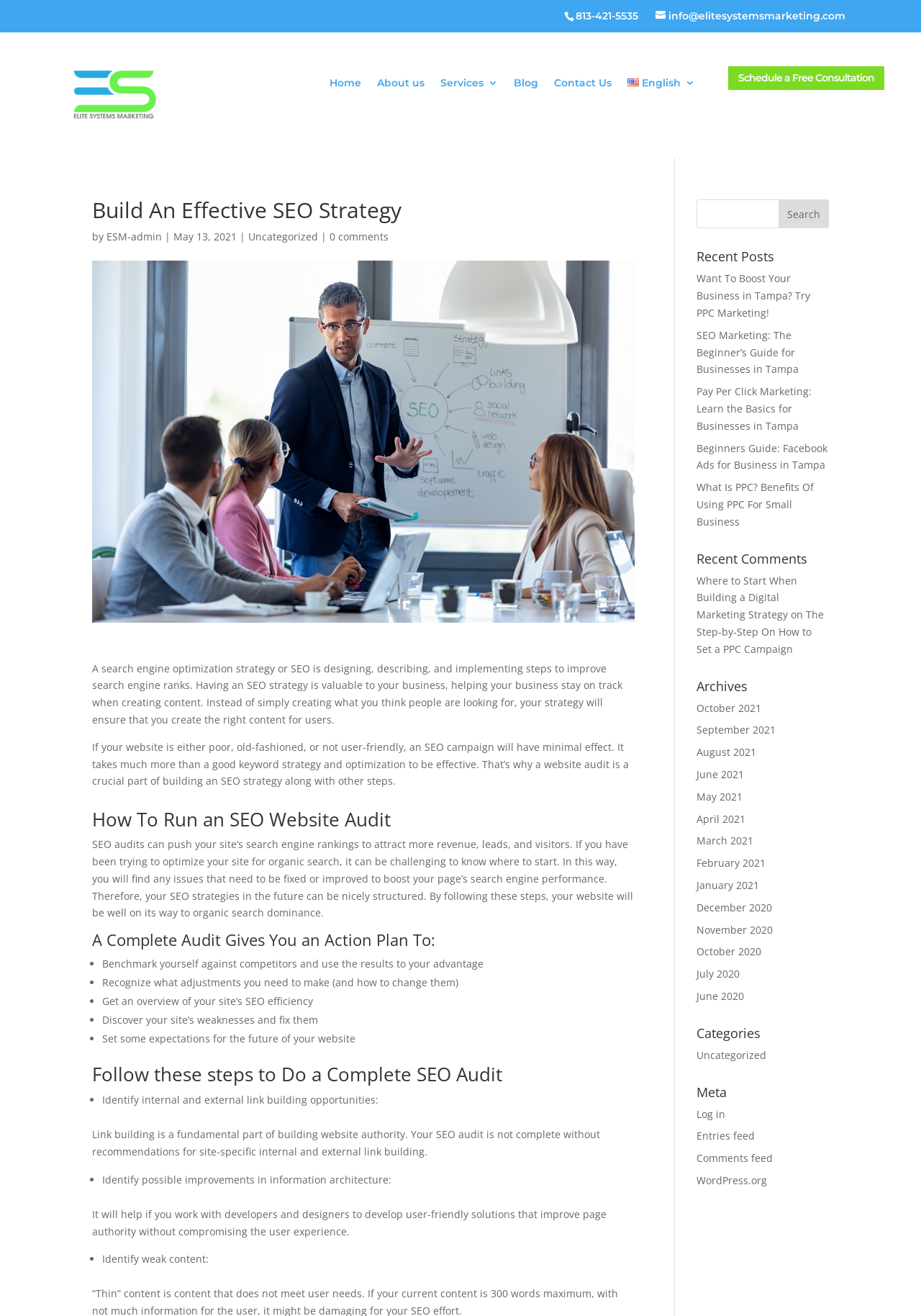Refer to the image and provide a thorough answer to this question:
What is the role of developers and designers in improving page authority?

The role of developers and designers in improving page authority can be inferred from the content of the webpage. The text 'It will help if you work with developers and designers to develop user-friendly solutions that improve page authority without compromising the user experience' suggests that developers and designers play a role in developing user-friendly solutions that improve page authority.